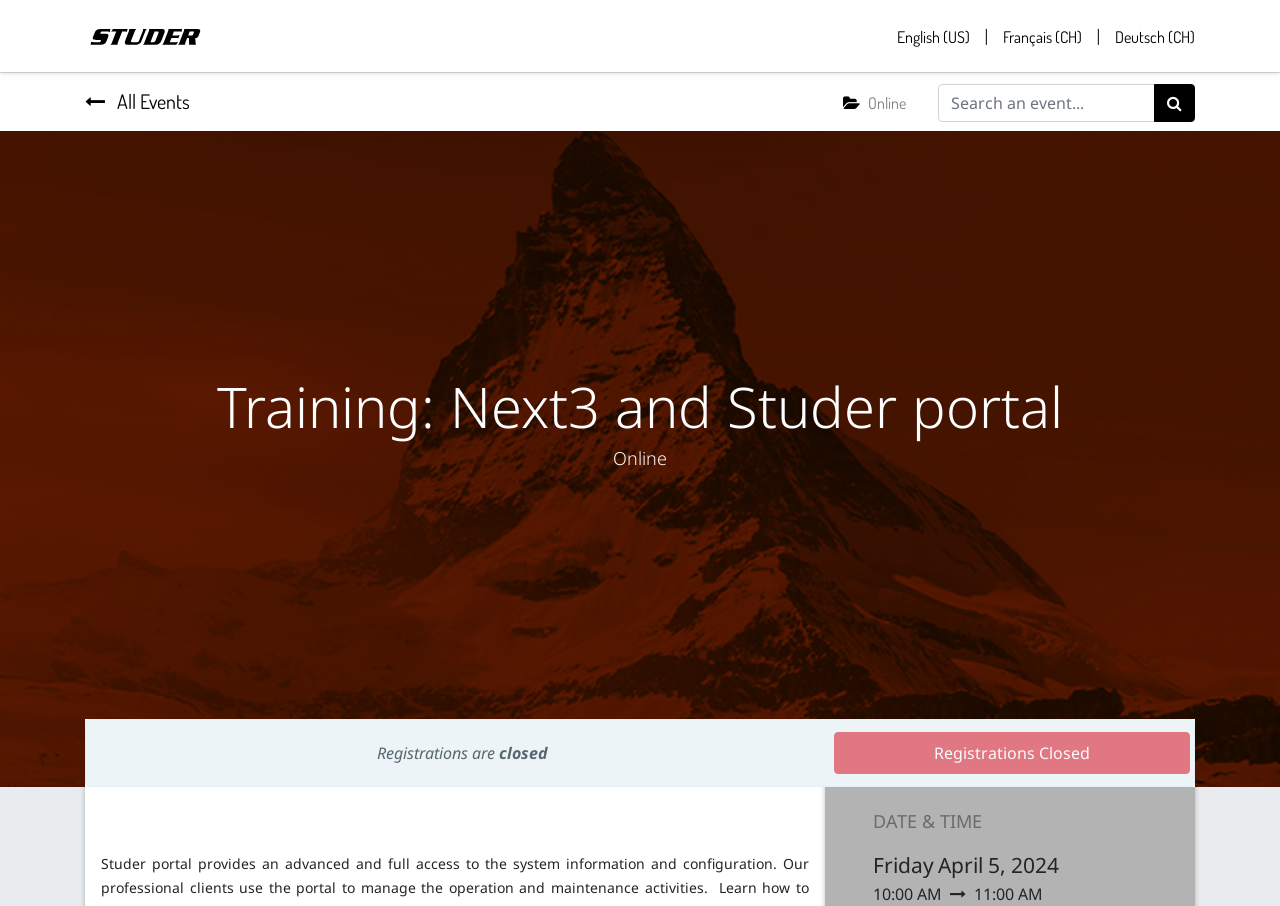What time does the event start?
Please answer the question with a single word or phrase, referencing the image.

10:00 AM